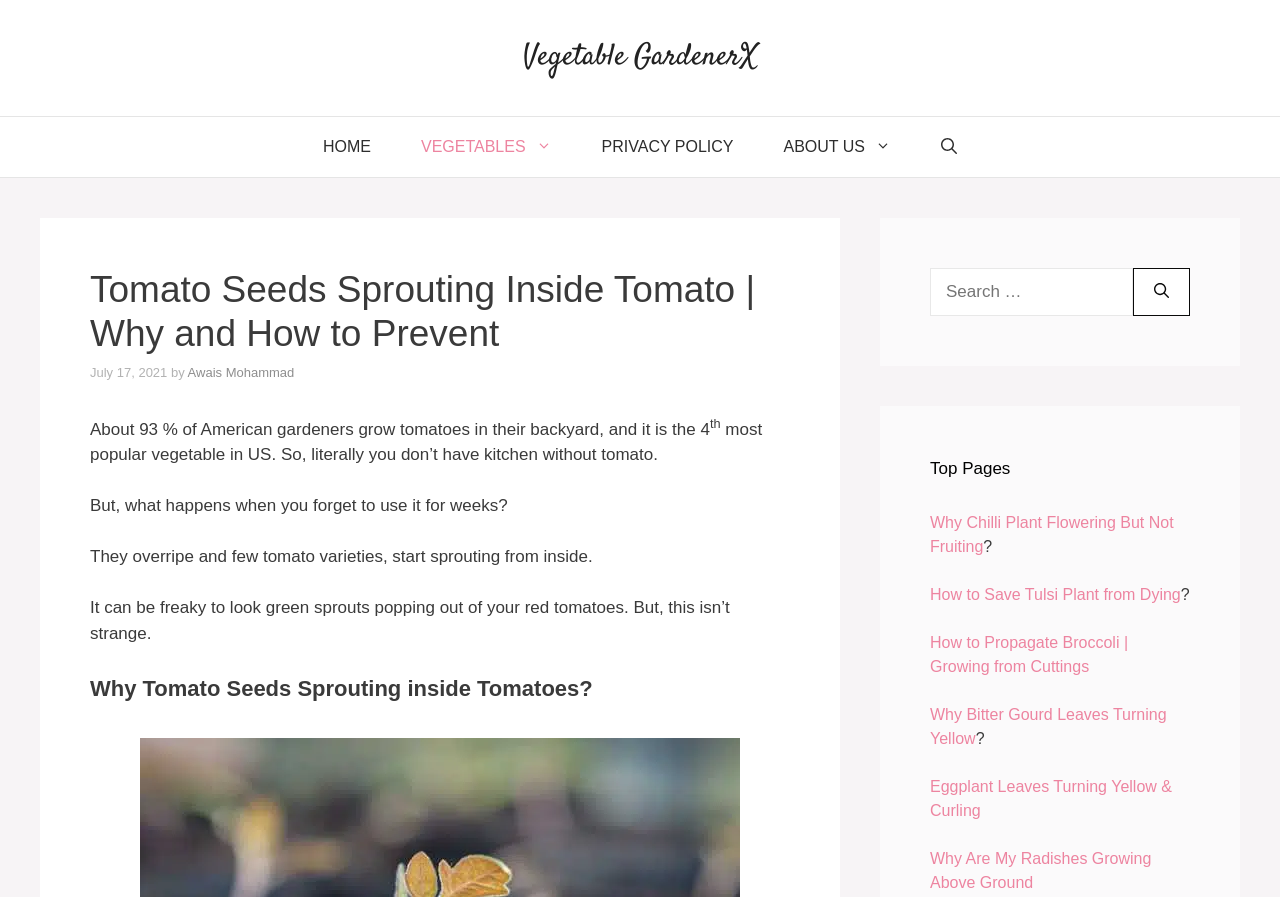Please identify the bounding box coordinates of the element that needs to be clicked to perform the following instruction: "Click the HOME link".

[0.233, 0.13, 0.309, 0.197]